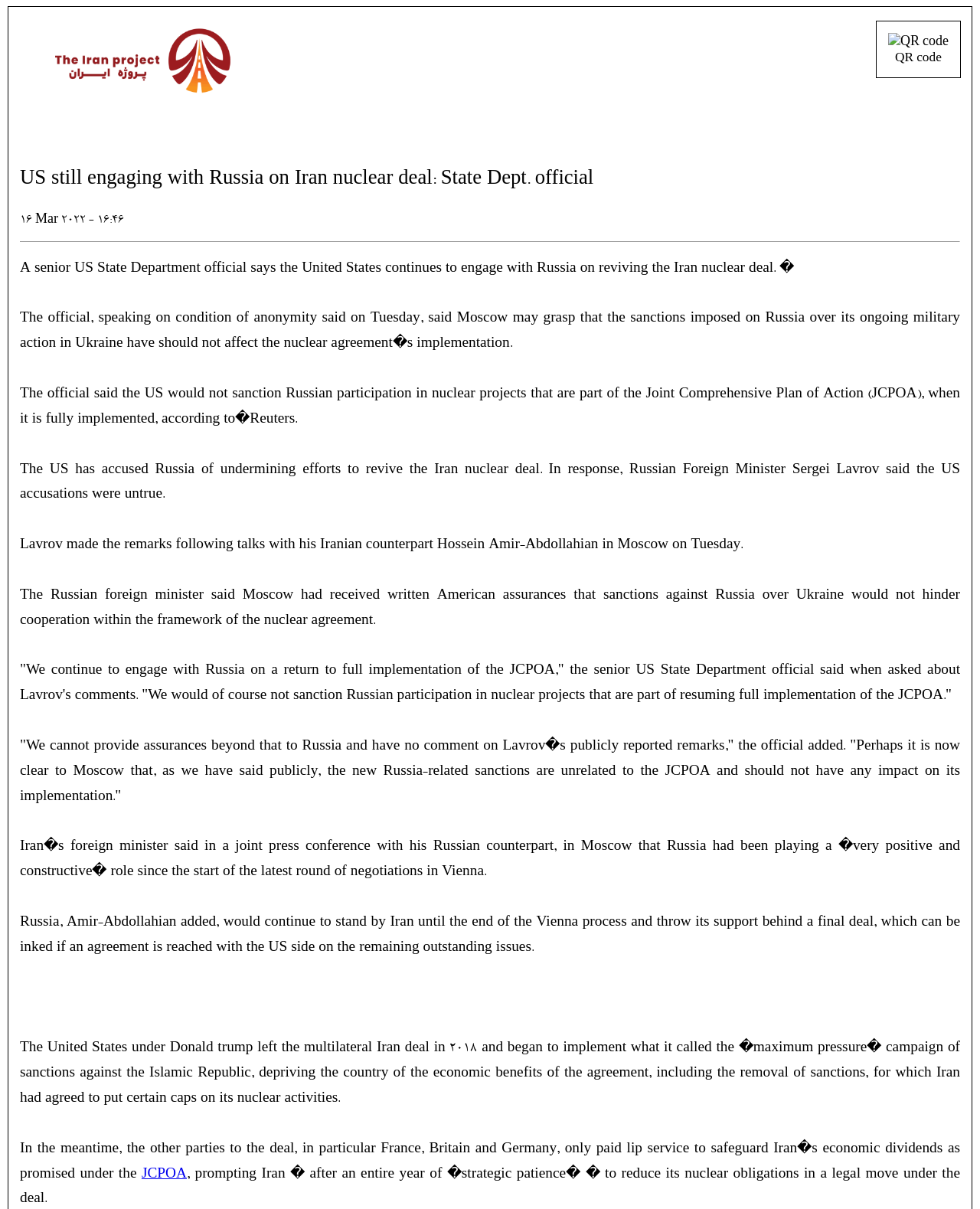Write a detailed summary of the webpage, including text, images, and layout.

The webpage appears to be a news article from "The Iran Project" with a focus on the Iran nuclear deal. At the top of the page, there is a small image on the left and a QR code on the right. Below the images, the publication date "16 Mar 2022 - 16:46" is displayed.

The main content of the article is divided into several paragraphs of text, which are arranged vertically from top to bottom. The text describes the ongoing efforts to revive the Iran nuclear deal, with quotes from a senior US State Department official and Russian Foreign Minister Sergei Lavrov. The official states that the US continues to engage with Russia on reviving the deal, while Lavrov denies US accusations of undermining efforts to revive the deal.

There are a total of 13 paragraphs of text, with the majority of them describing the diplomatic efforts and statements from various officials. The text is dense and informative, providing details on the negotiations and the positions of different countries involved.

At the bottom of the page, there is a link to the "JCPOA" (Joint Comprehensive Plan of Action), which is likely a reference to the Iran nuclear deal. Overall, the webpage appears to be a news article providing in-depth coverage of the Iran nuclear deal and the diplomatic efforts surrounding it.